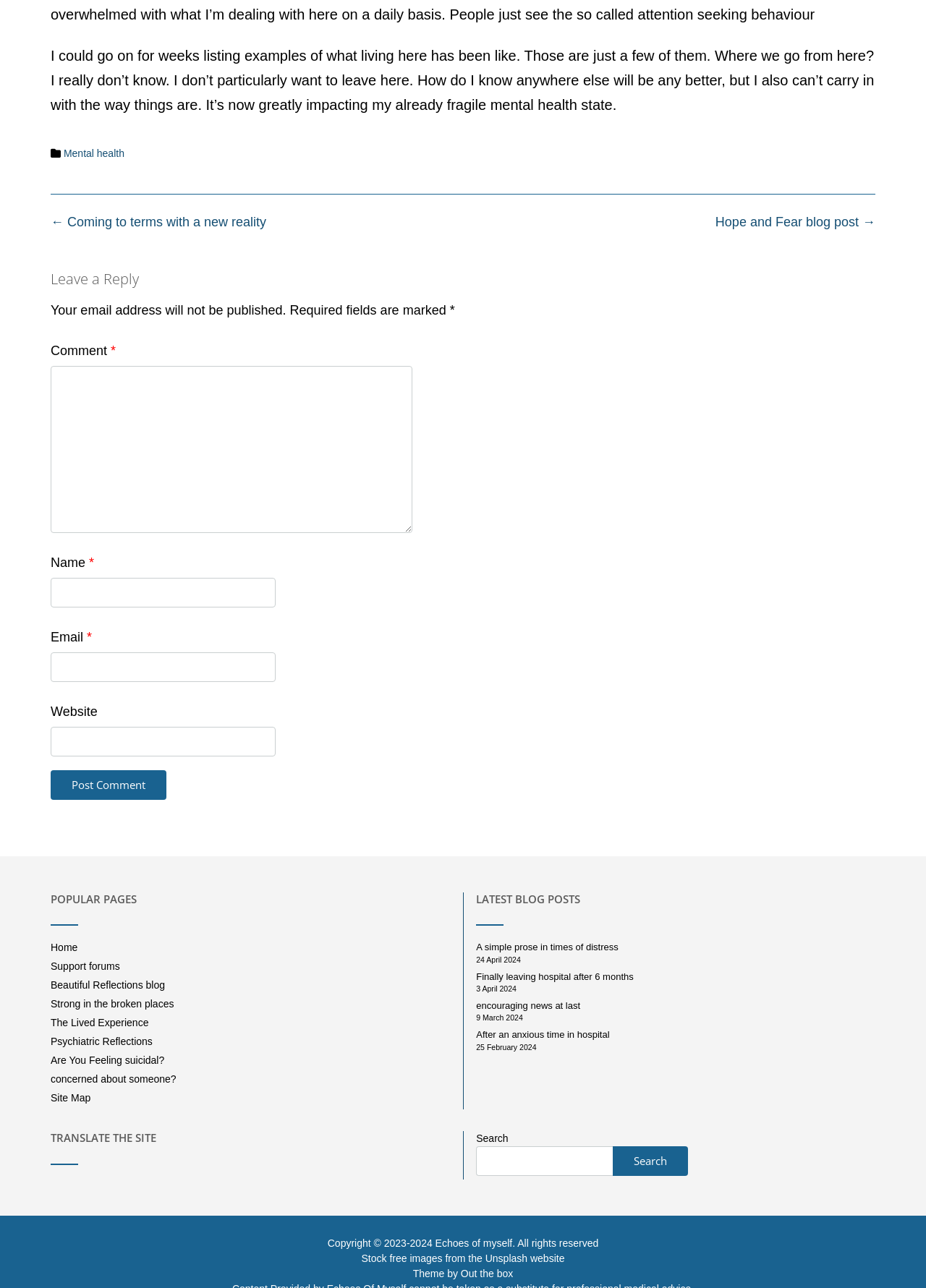Can you look at the image and give a comprehensive answer to the question:
What is the topic of the blog post?

The topic of the blog post is mental health, which can be inferred from the text content of the blog post, specifically the sentence 'It’s now greatly impacting my already fragile mental health state.'